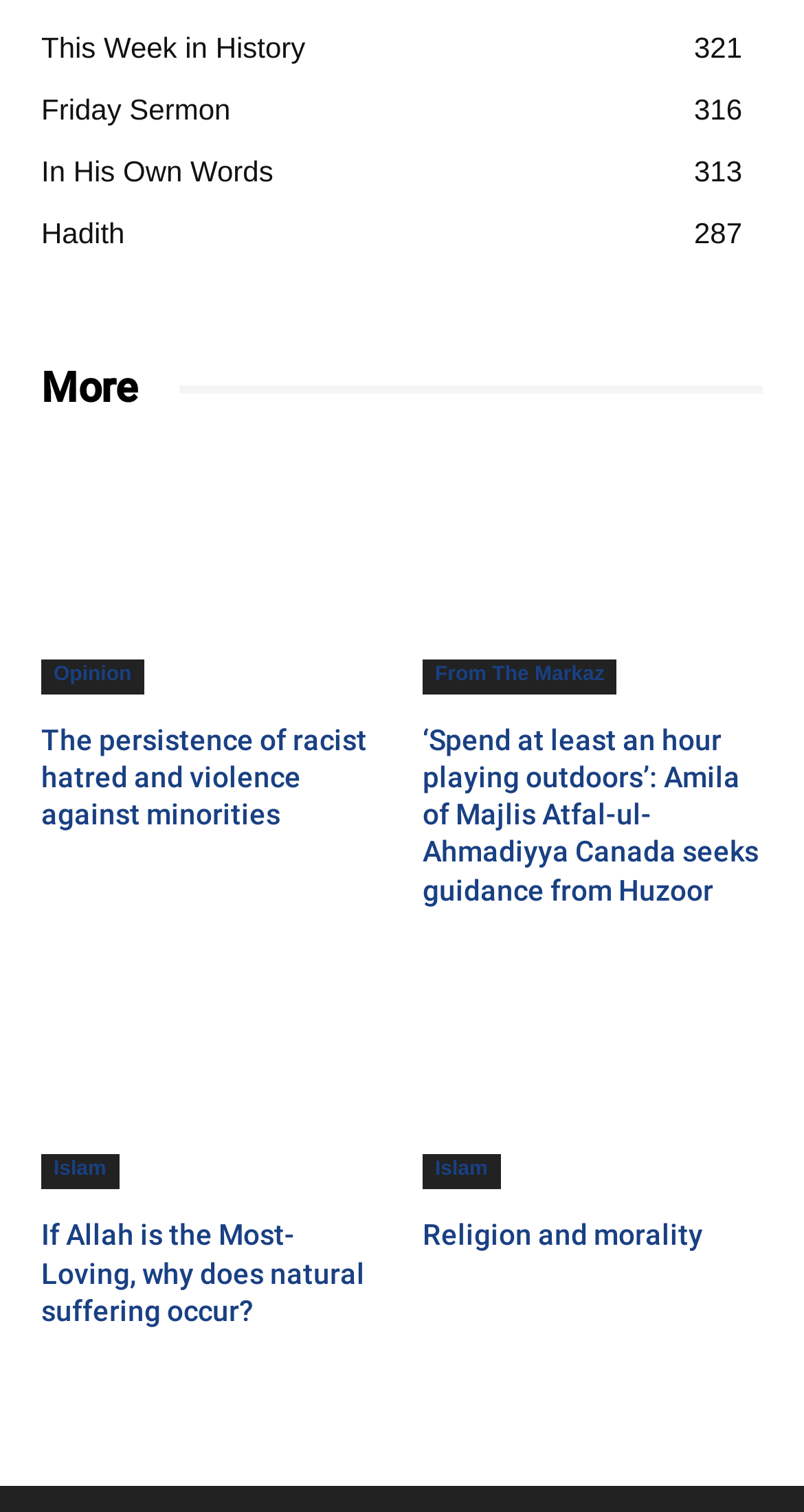How many links are there on the right side of the webpage? Based on the screenshot, please respond with a single word or phrase.

3